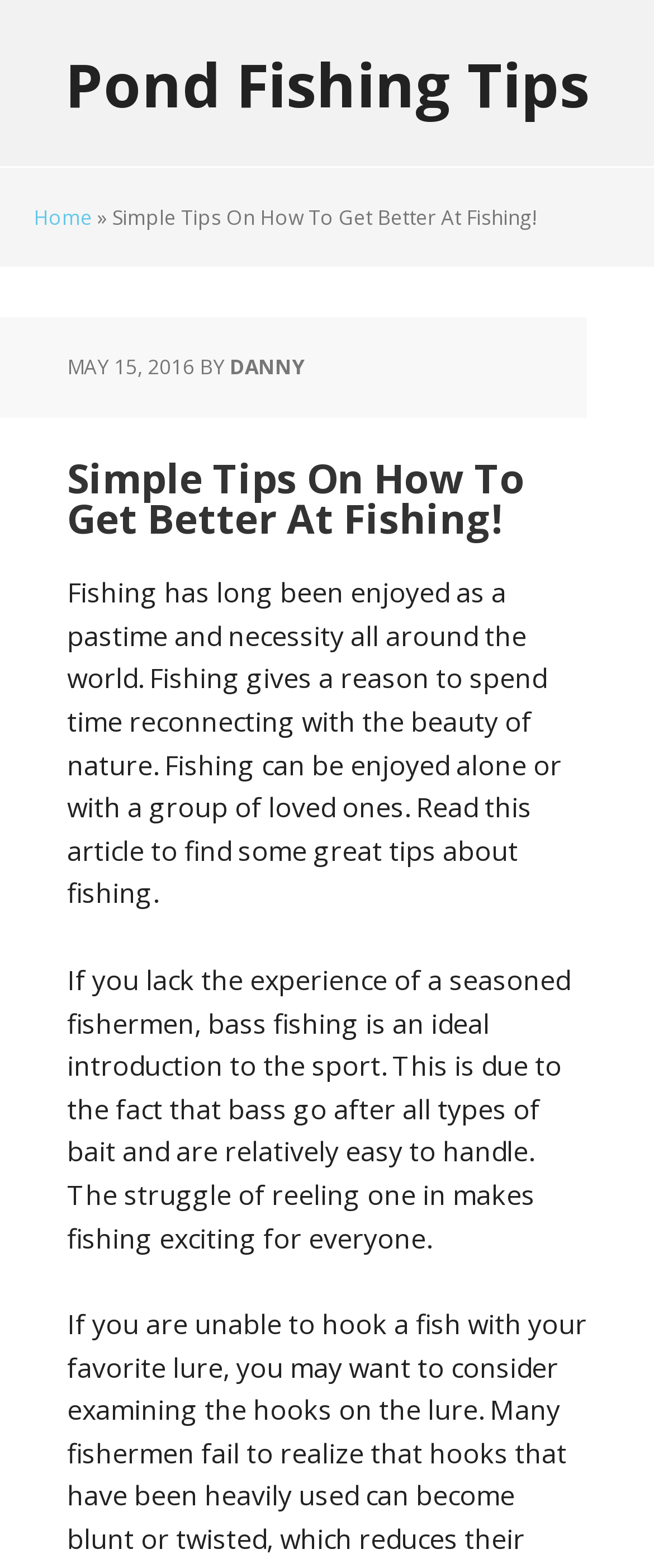Bounding box coordinates should be in the format (top-left x, top-left y, bottom-right x, bottom-right y) and all values should be floating point numbers between 0 and 1. Determine the bounding box coordinate for the UI element described as: Pond Fishing Tips

[0.0, 0.0, 1.0, 0.078]